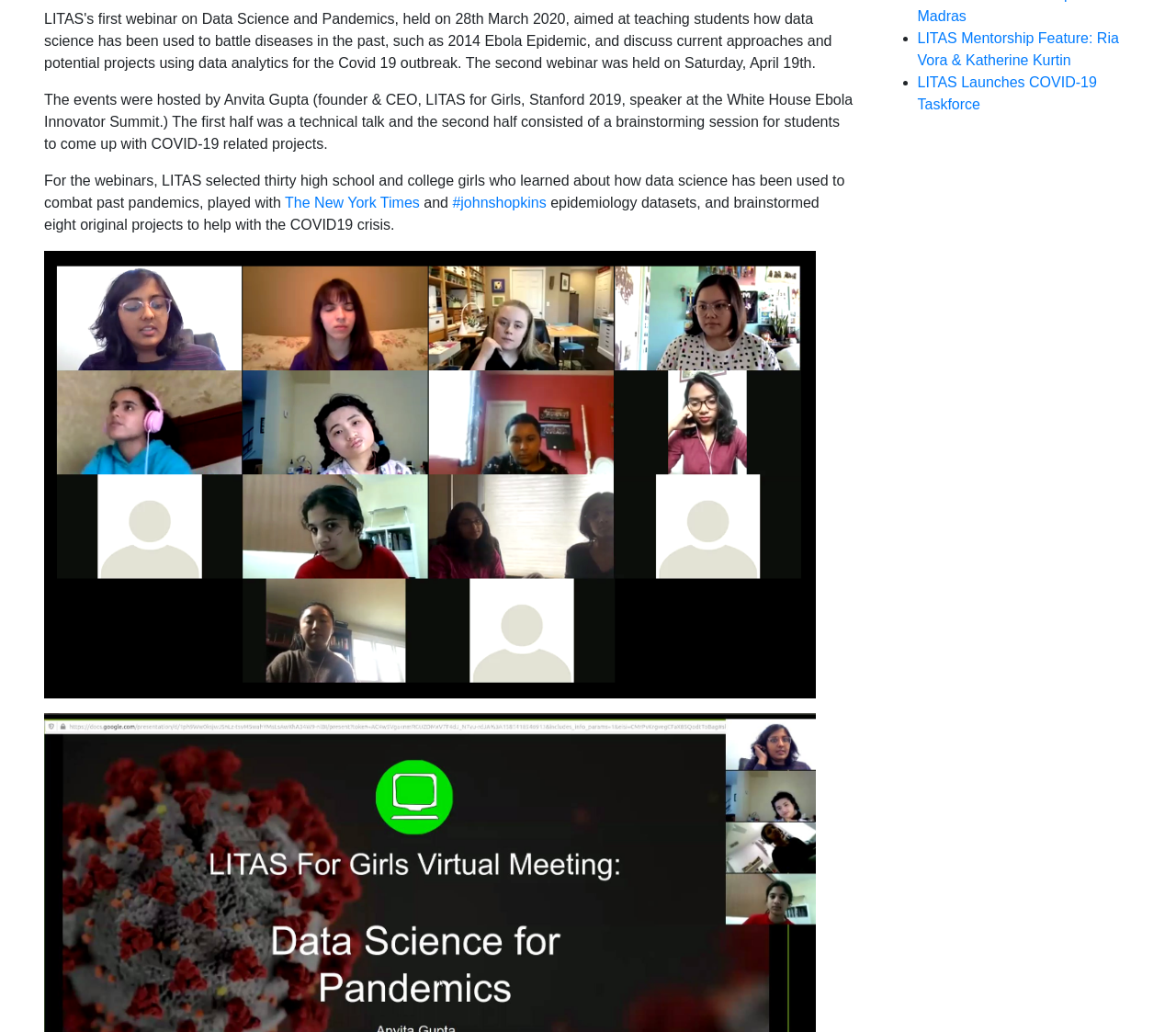Determine the bounding box for the UI element described here: "The New York Times".

[0.242, 0.189, 0.357, 0.204]